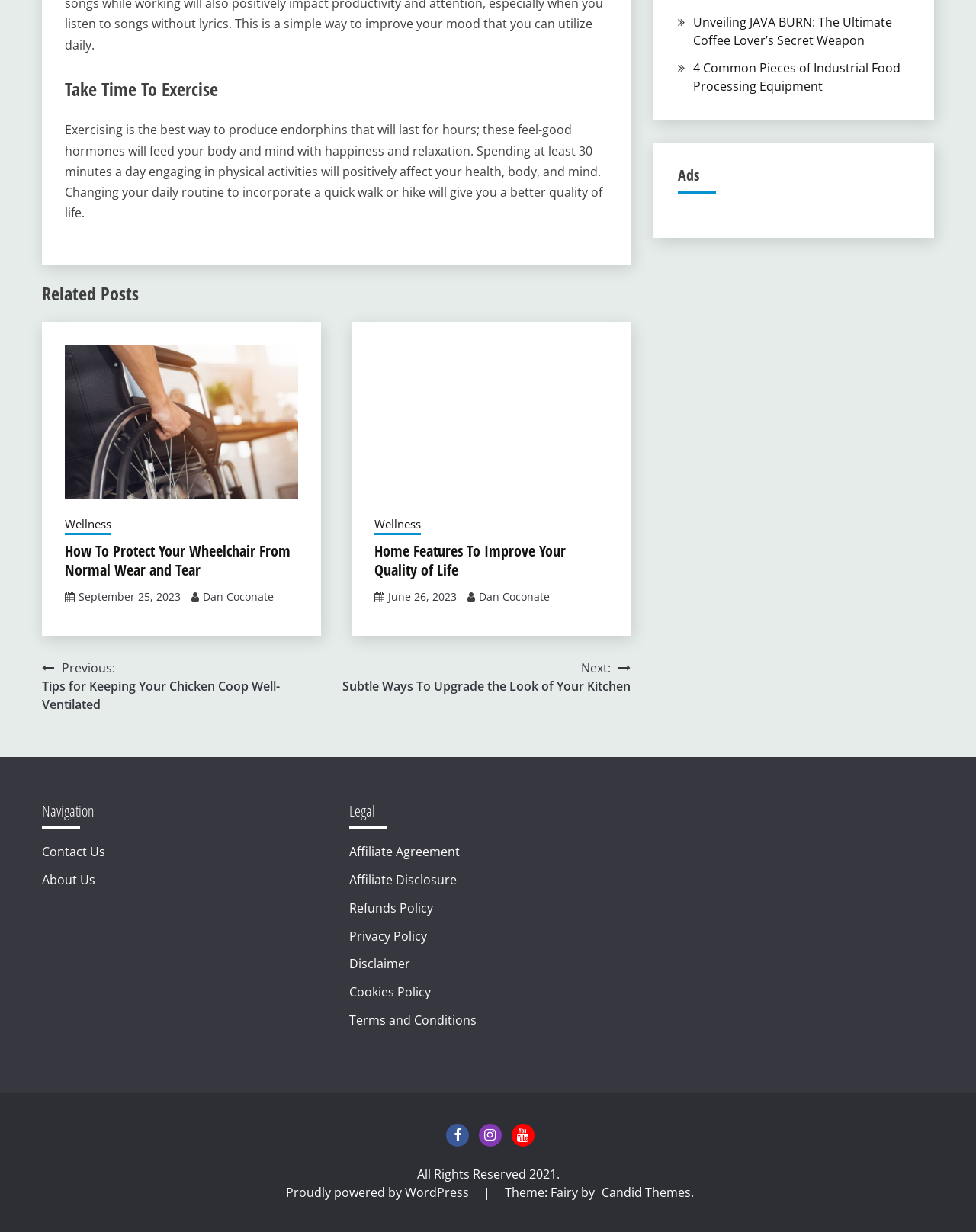Identify the bounding box coordinates of the element to click to follow this instruction: 'Click the link to Session HS3.4'. Ensure the coordinates are four float values between 0 and 1, provided as [left, top, right, bottom].

None